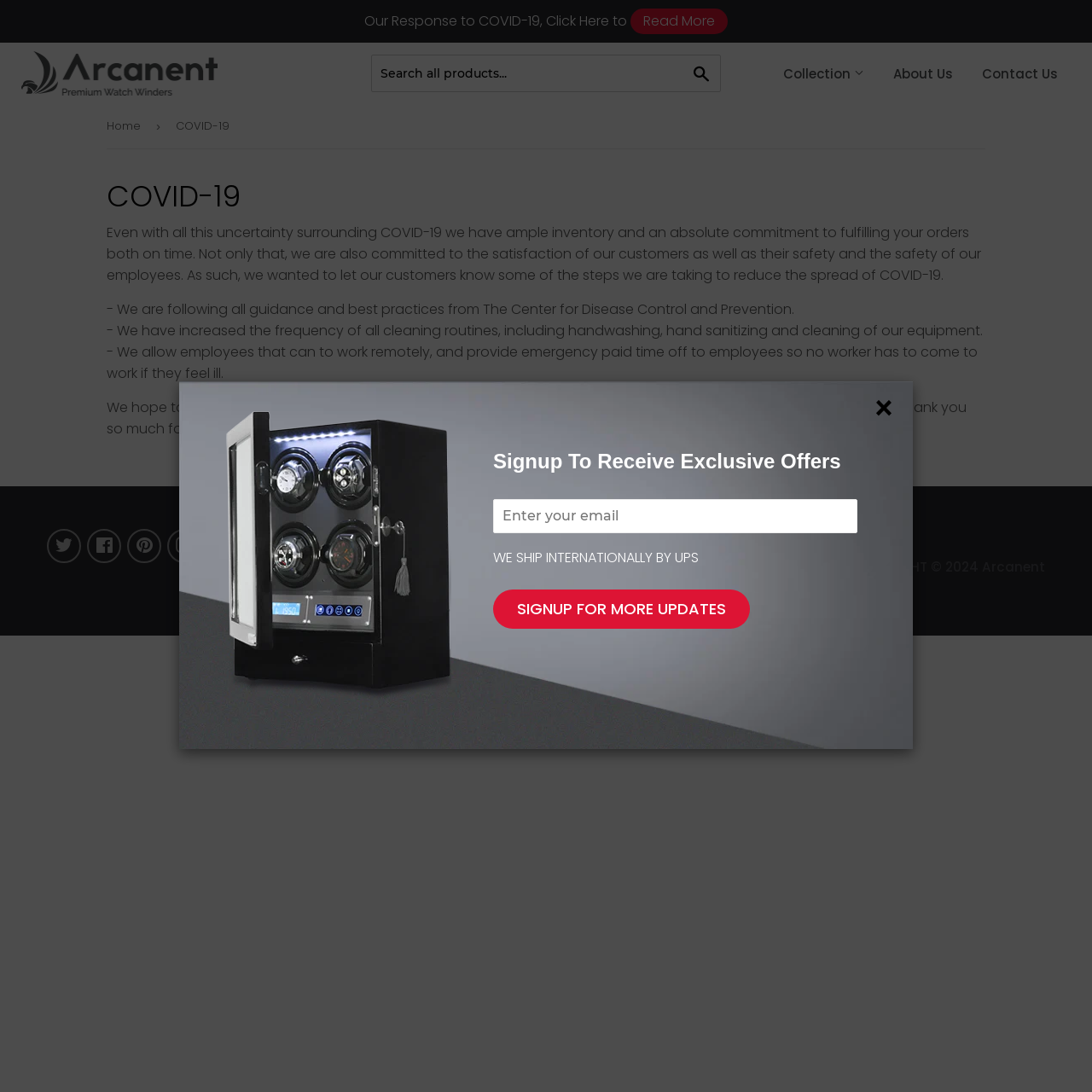Elaborate on the webpage's design and content in a detailed caption.

This webpage is about Arcanent Premium Watch Winders' response to COVID-19. At the top, there is a banner with a link to read more about their response to the pandemic. Below the banner, there is a layout table with several elements. On the left, there is a link to the company's homepage, a search bar, and a menu with links to different collections of watch winders. On the right, there are links to "About Us" and "Contact Us" pages.

In the main content area, there is a navigation bar with breadcrumbs, showing the current page as "COVID-19". Below the navigation bar, there is a heading with the title "COVID-19" and a paragraph of text explaining the company's commitment to fulfilling orders on time and ensuring customer safety during the pandemic. The text also outlines the steps the company is taking to reduce the spread of COVID-19, including following CDC guidelines, increasing cleaning routines, and allowing employees to work remotely.

At the bottom of the page, there is a section with links to the company's social media profiles, as well as links to their privacy policy, terms of use, and causes they support. There is also a copyright notice and a button to close a popup window. On the right side of this section, there is a signup form to receive exclusive offers, with a heading that says "WE SHIP INTERNATIONALLY BY UPS".